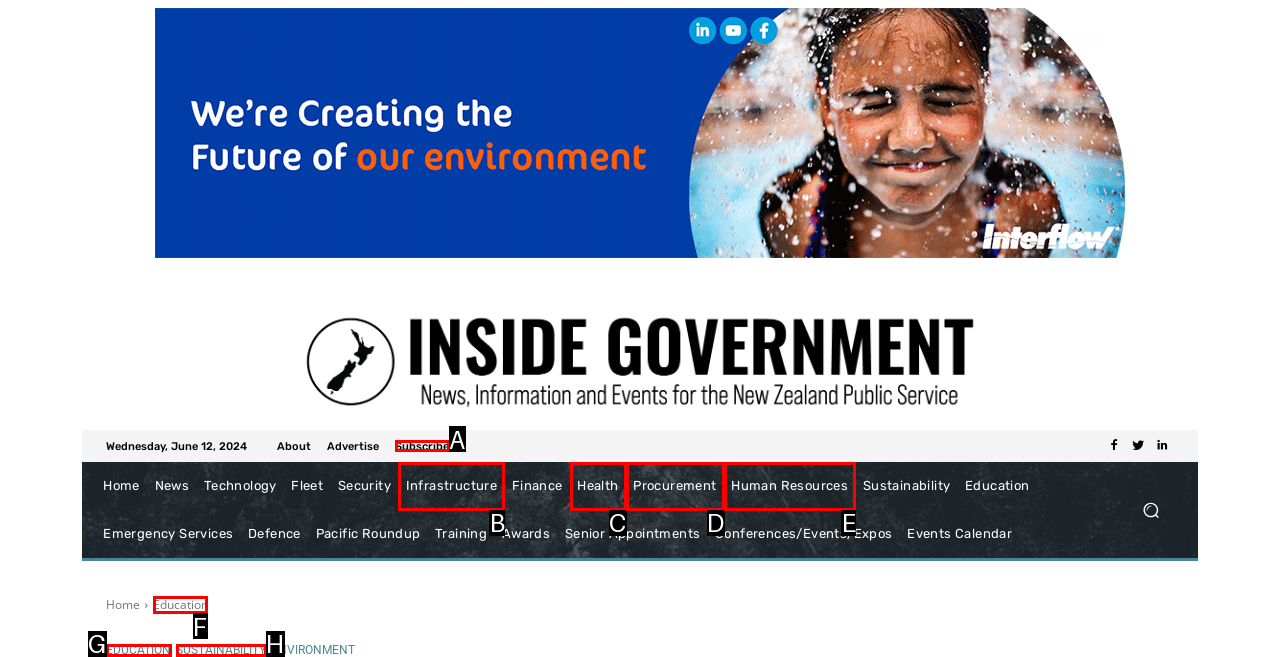Identify the correct option to click in order to complete this task: Visit the Education page
Answer with the letter of the chosen option directly.

F